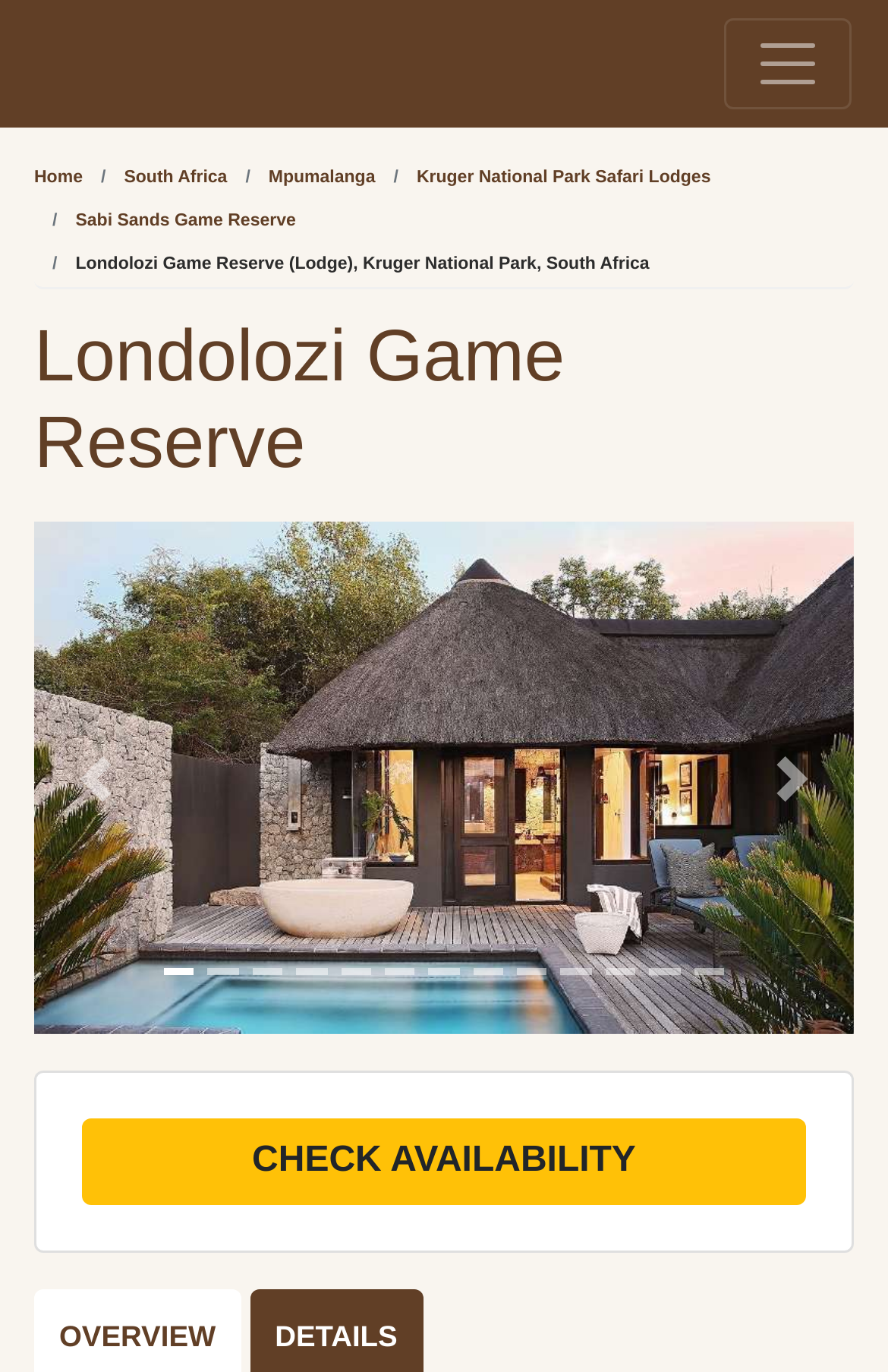Locate the UI element described by Sabi Sands Game Reserve and provide its bounding box coordinates. Use the format (top-left x, top-left y, bottom-right x, bottom-right y) with all values as floating point numbers between 0 and 1.

[0.085, 0.153, 0.333, 0.168]